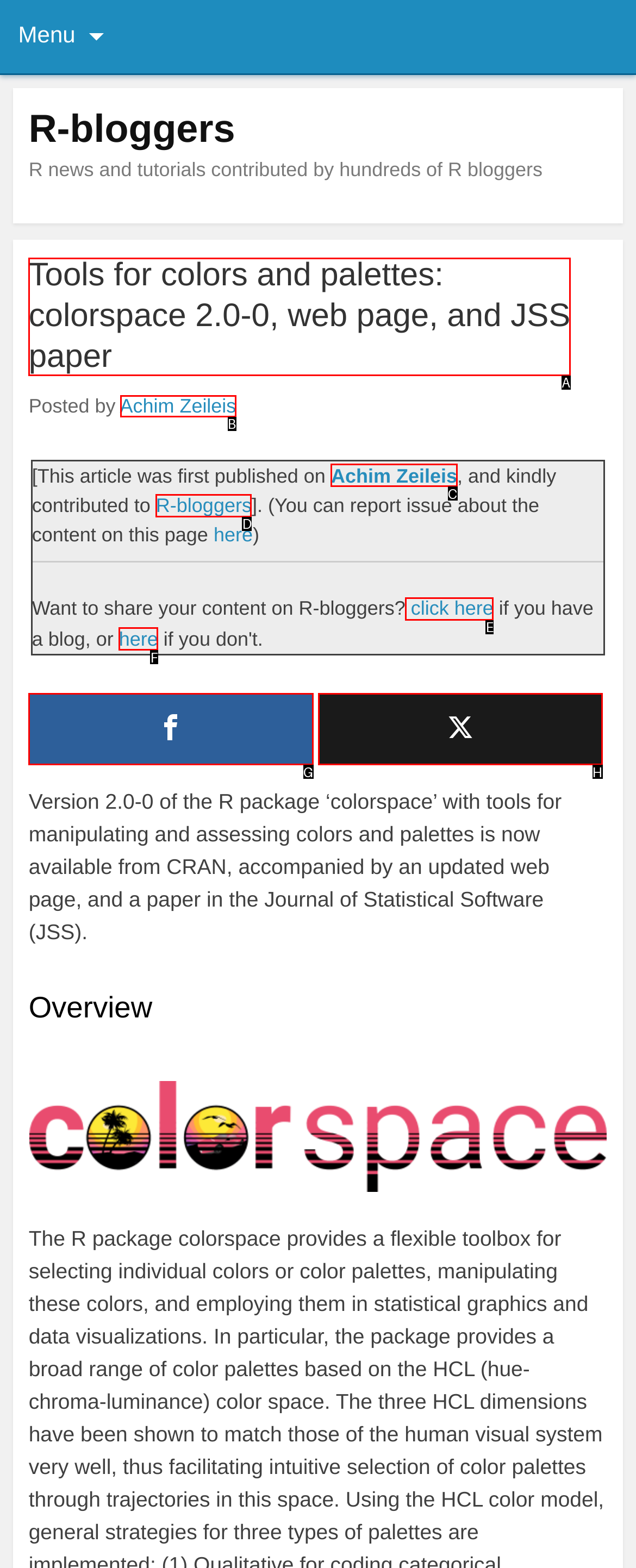Choose the letter of the element that should be clicked to complete the task: Read the article by Achim Zeileis
Answer with the letter from the possible choices.

B